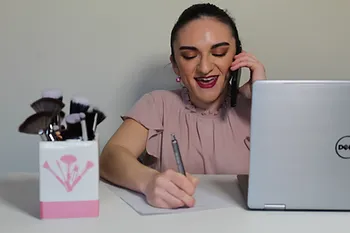What is the woman doing?
Provide a thorough and detailed answer to the question.

The woman is captured during a phone consultation, exemplifying a dynamic interaction related to makeup techniques, and she is also actively writing notes on a sheet of paper, indicating her engagement and attentiveness to the conversation.